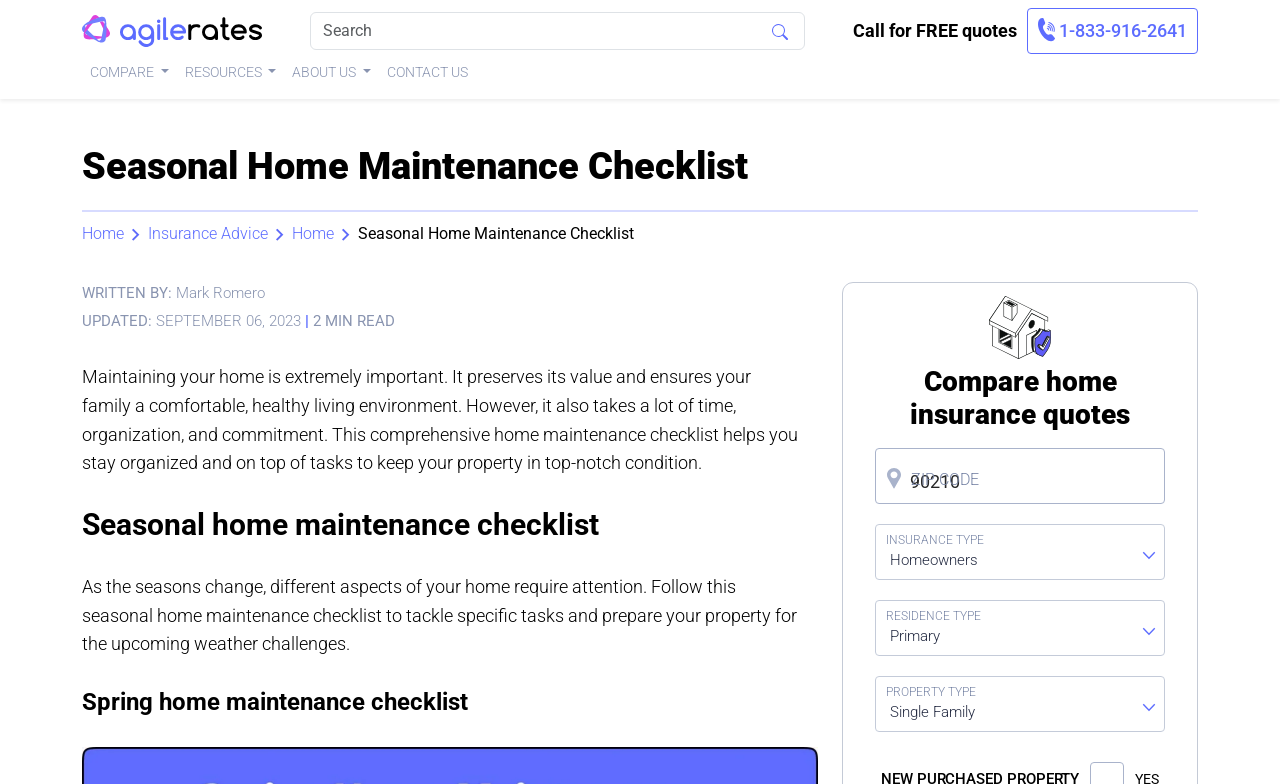Please locate the bounding box coordinates of the region I need to click to follow this instruction: "Compare home insurance quotes".

[0.711, 0.465, 0.883, 0.55]